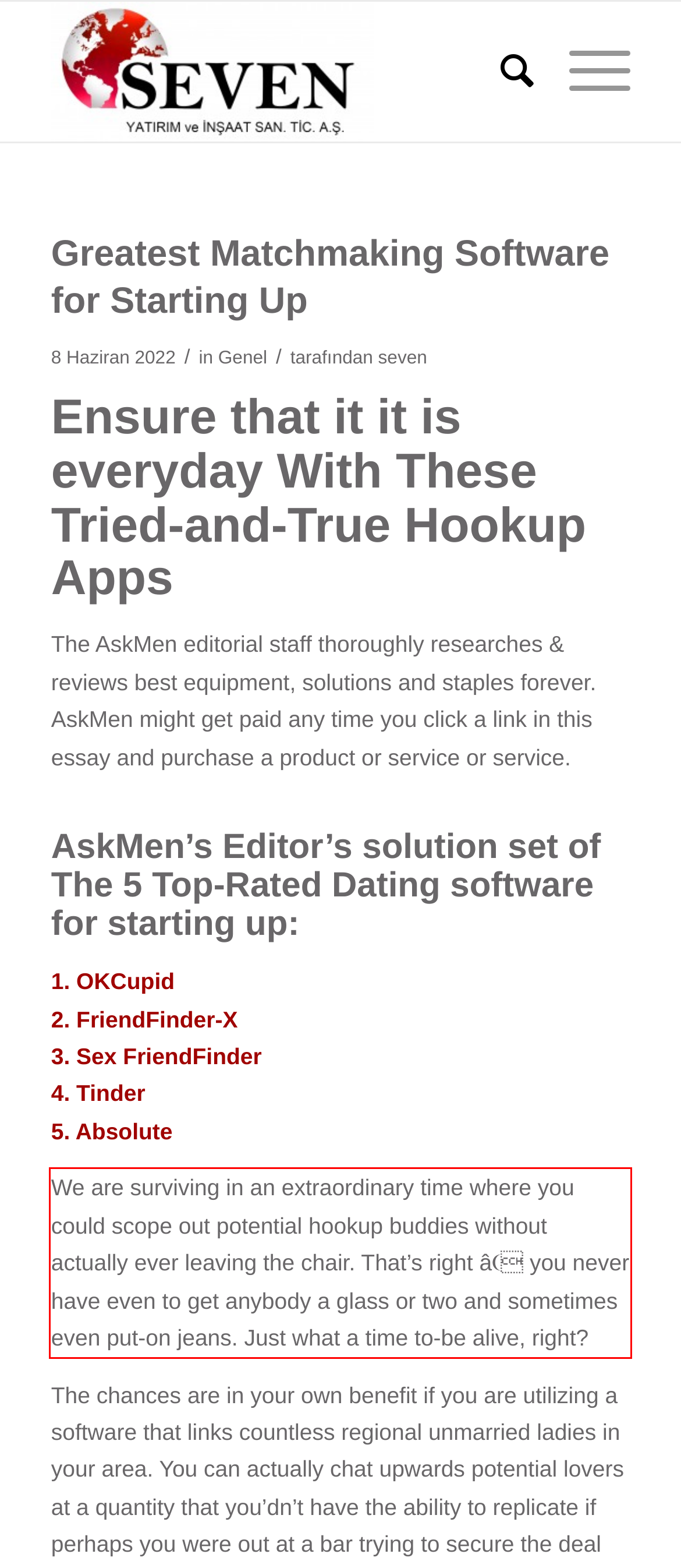Please identify and extract the text from the UI element that is surrounded by a red bounding box in the provided webpage screenshot.

We are surviving in an extraordinary time where you could scope out potential hookup buddies without actually ever leaving the chair. That’s right â you never have even to get anybody a glass or two and sometimes even put-on jeans. Just what a time to-be alive, right?